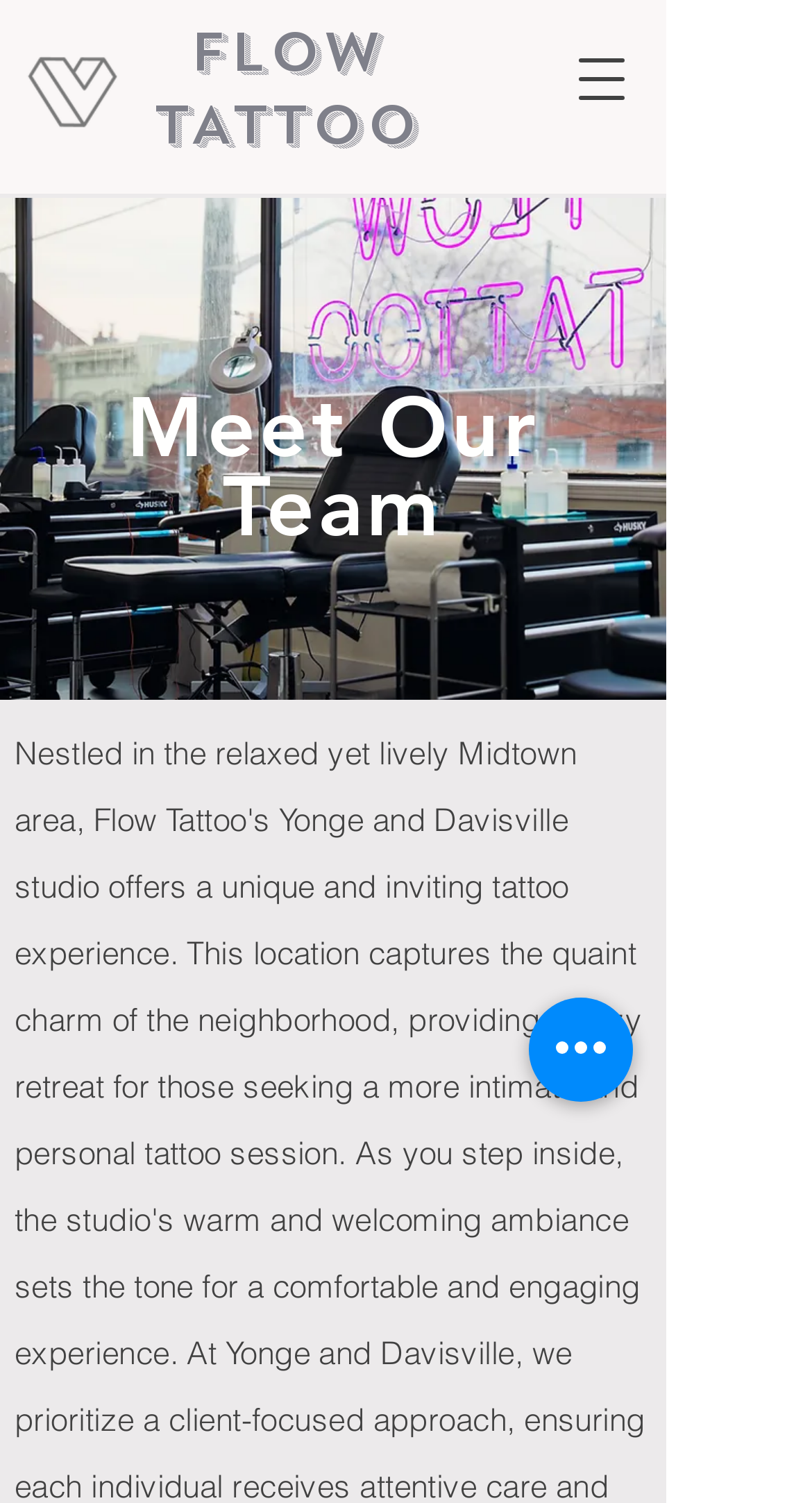Using the webpage screenshot and the element description aria-label="Open navigation menu", determine the bounding box coordinates. Specify the coordinates in the format (top-left x, top-left y, bottom-right x, bottom-right y) with values ranging from 0 to 1.

None